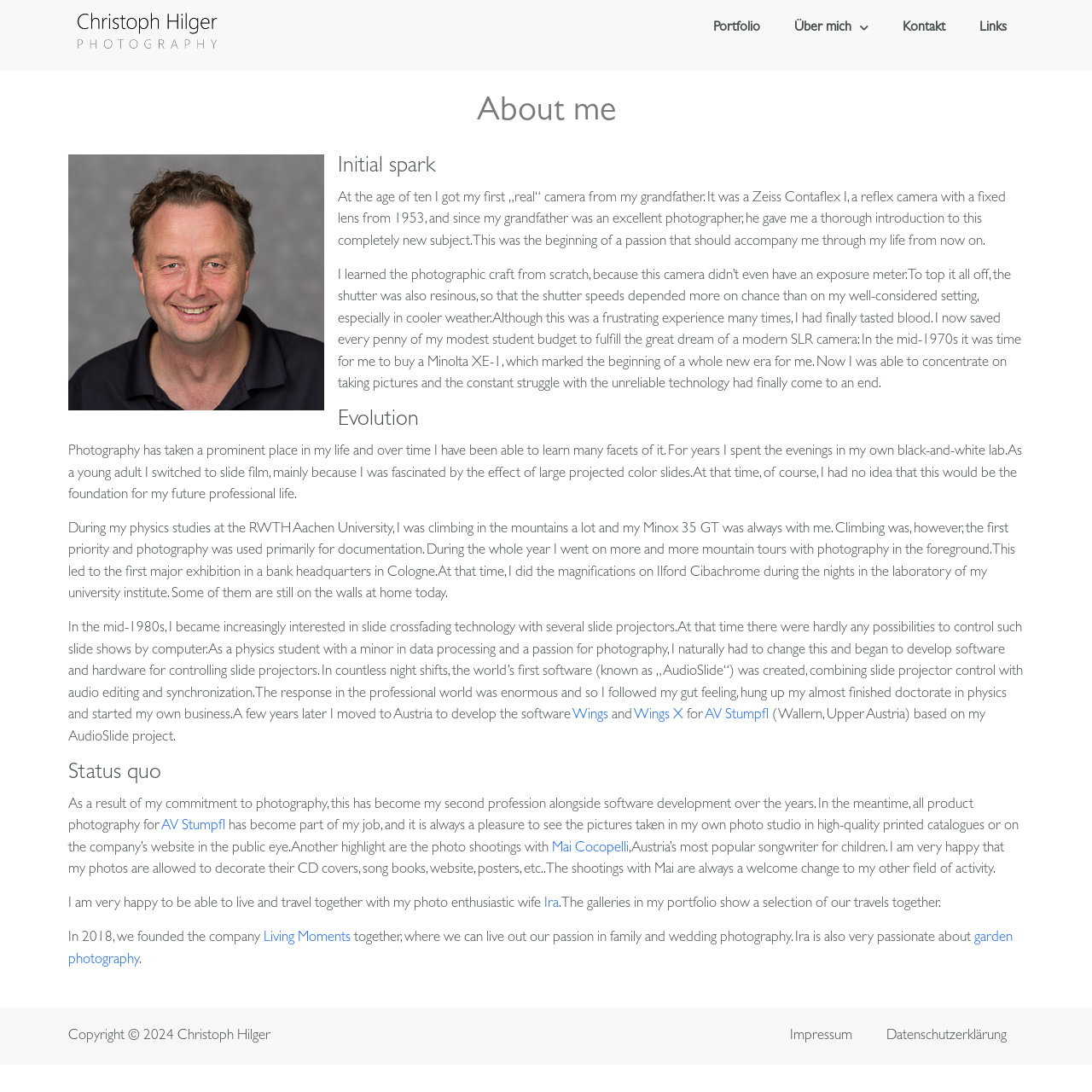Determine the bounding box for the described UI element: "11106 Mockingbird Dr.".

None